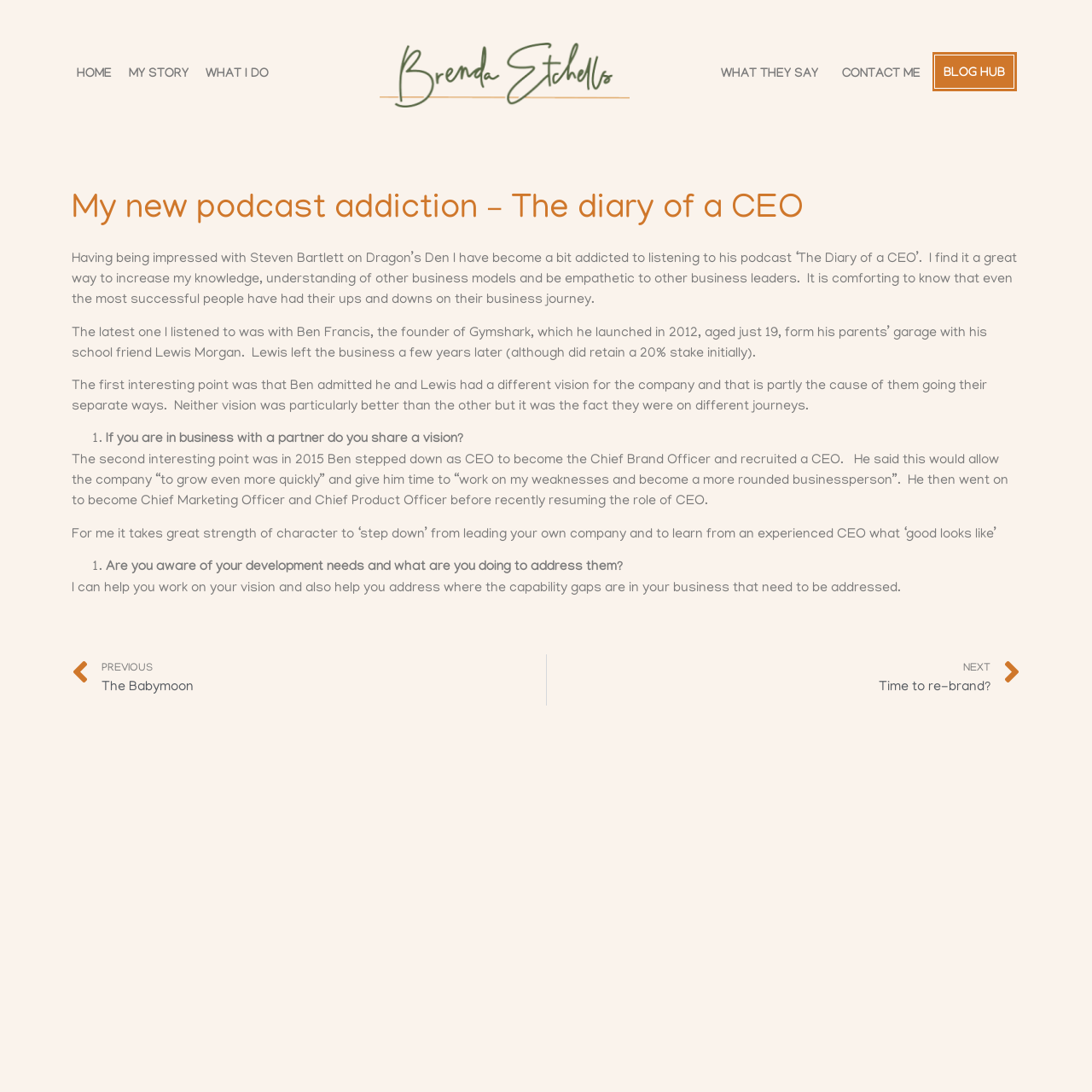Using the description "GET TO KNOW US", locate and provide the bounding box of the UI element.

None